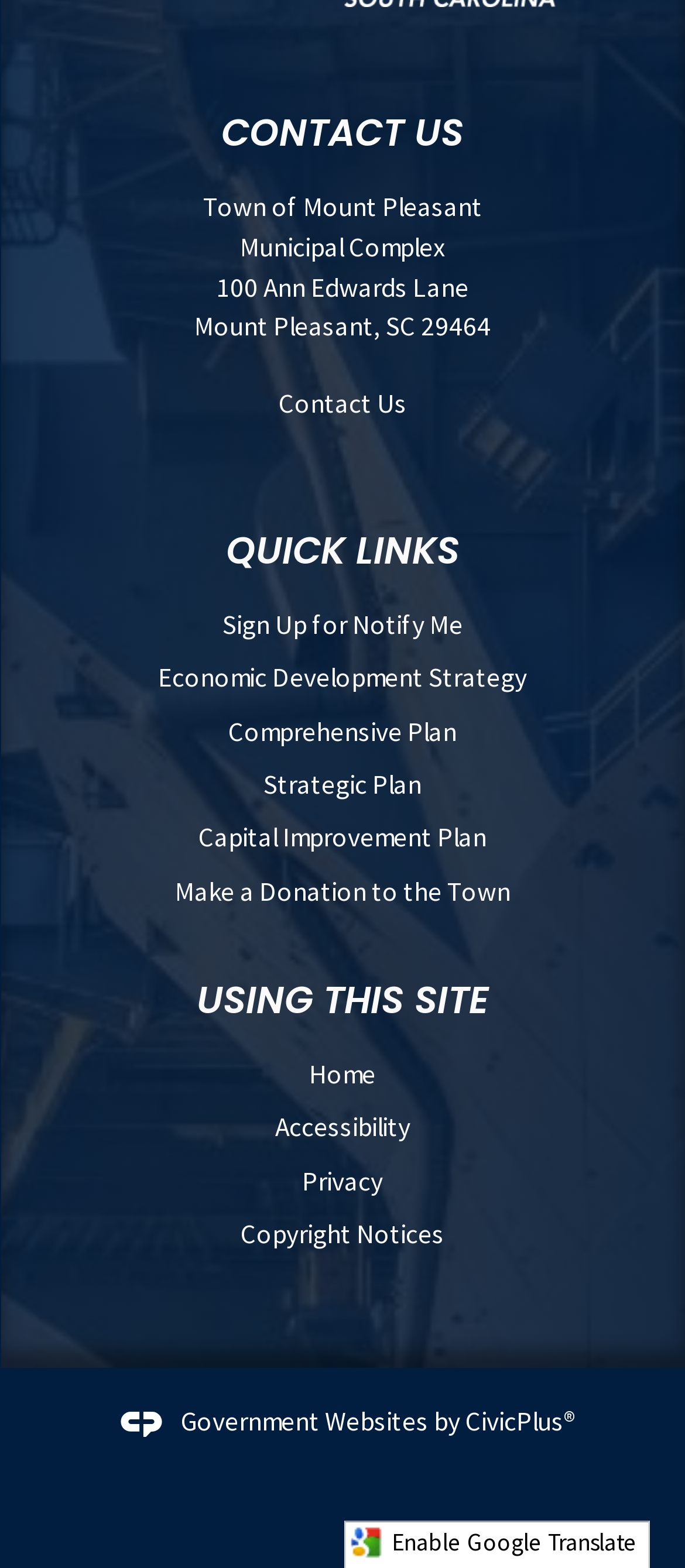Reply to the question with a single word or phrase:
What is the purpose of the 'USING THIS SITE' region?

To provide site navigation links